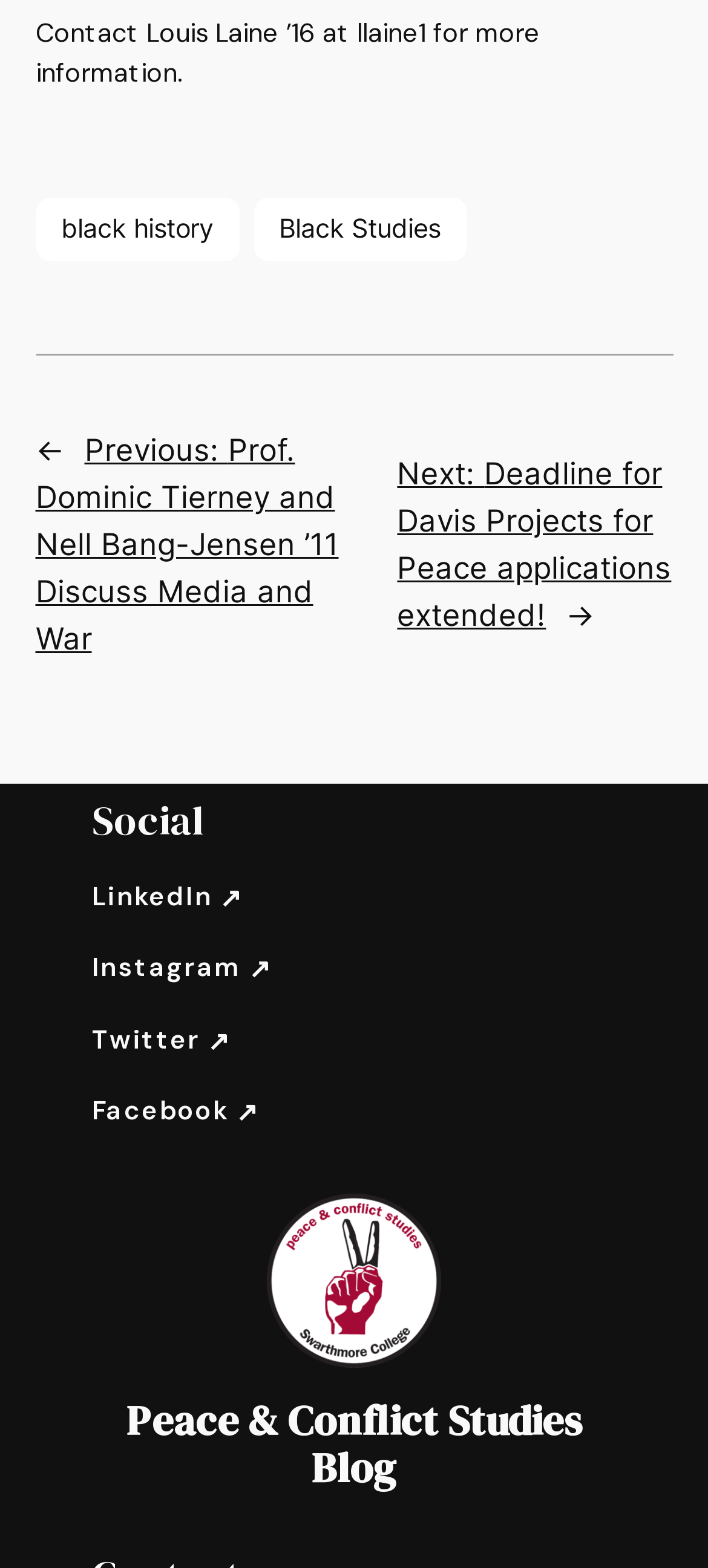Locate and provide the bounding box coordinates for the HTML element that matches this description: "alt="PCS logo with transparency"".

[0.377, 0.762, 0.623, 0.873]